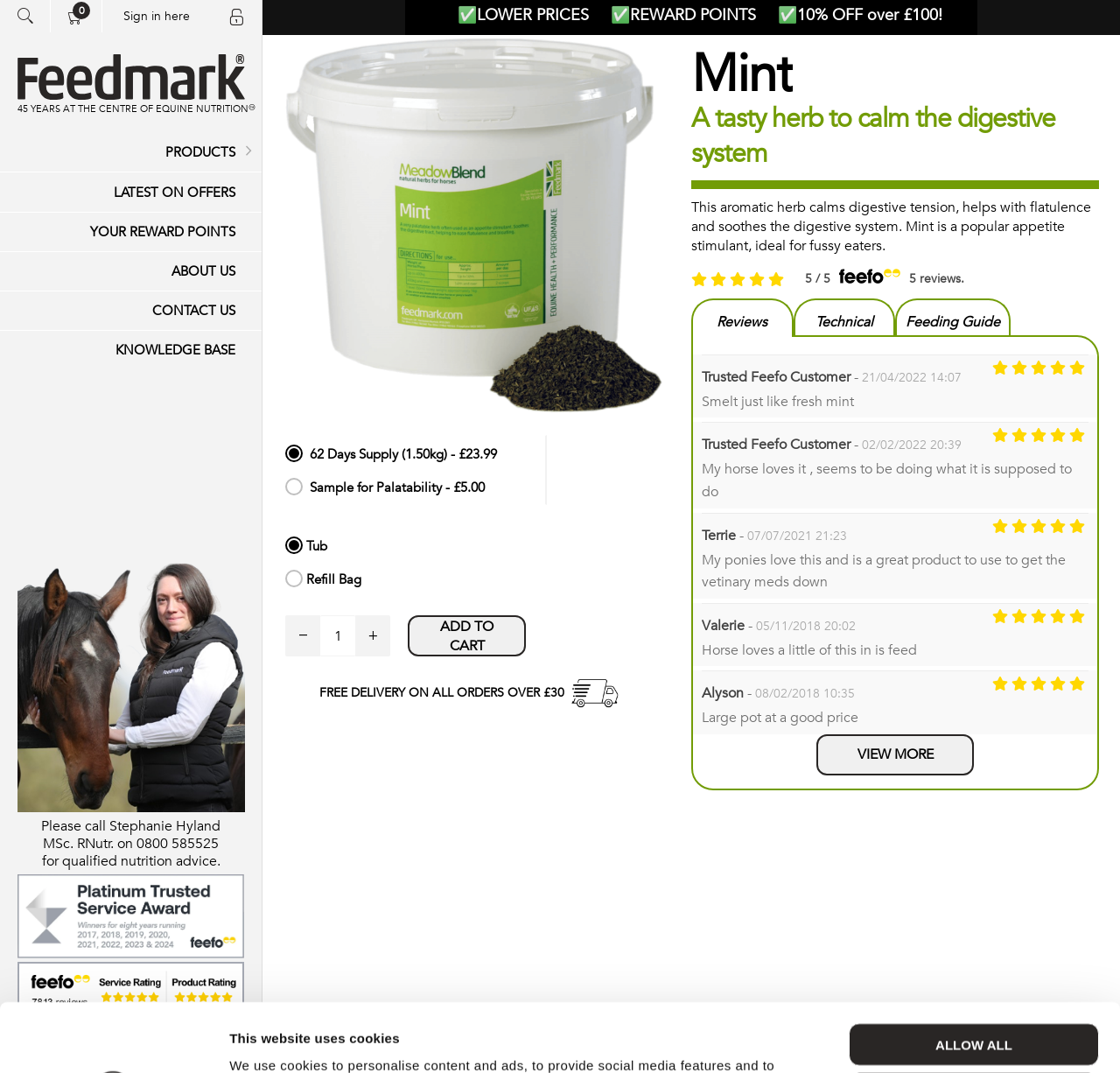Describe the entire webpage, focusing on both content and design.

This webpage is about Feedmark Horse Supplements, a company that provides various supplements for horses. At the top left corner, there is a logo image. Below the logo, there is a notification about the website using cookies, with two buttons "DENY" and "ALLOW ALL" to manage cookie preferences.

On the top right corner, there is a search button and a link to sign in. Below the search button, there is a notification that the shopping cart is empty.

The main content of the webpage is divided into several sections, each with a heading and a list of links to different products. The sections are organized in a vertical column, with the first section being "PRODUCTS" followed by "Horse Joint Supplements", "Horse Digestion Supplements", "Horse Muscle Supplements", "Horse Vitamins & Minerals", "Horse Calming Supplements", "Horse Respiratory Supplements", "Horse Hoof Supplements", "Horse Skin & Coat Supplements", and "Horse Health Supplements".

Each section has a list of links to specific products, with some products having a brief description. The links are arranged in a vertical list, with some products having a shorter description or icon next to them. The products are organized in a categorized manner, making it easy to navigate and find specific supplements for horses.